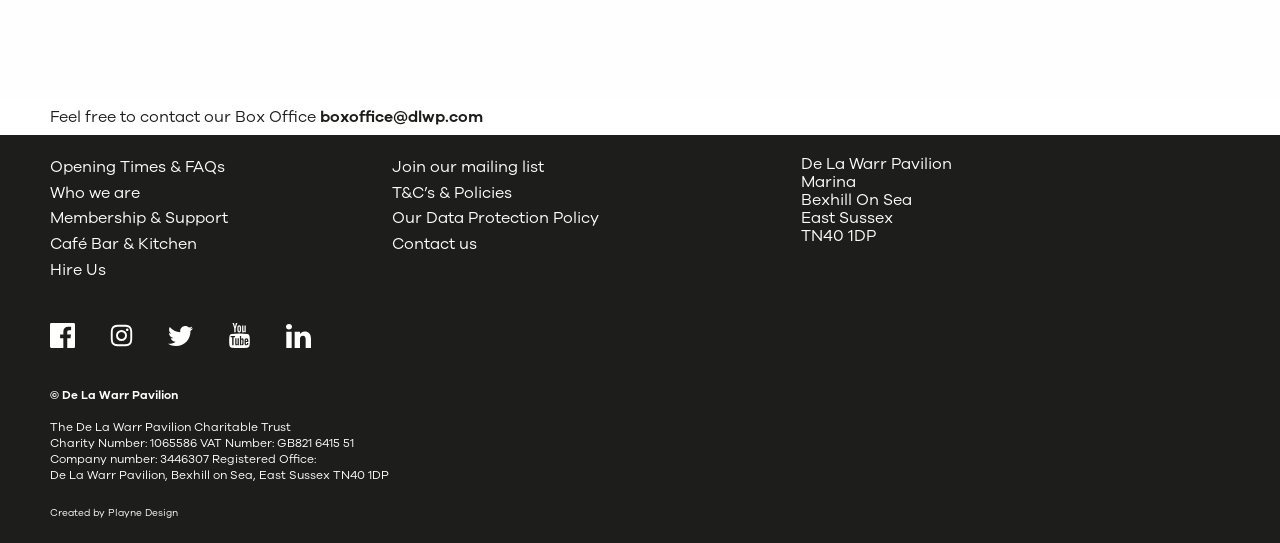What is the location of the De La Warr Pavilion?
Refer to the image and provide a concise answer in one word or phrase.

Bexhill On Sea, East Sussex